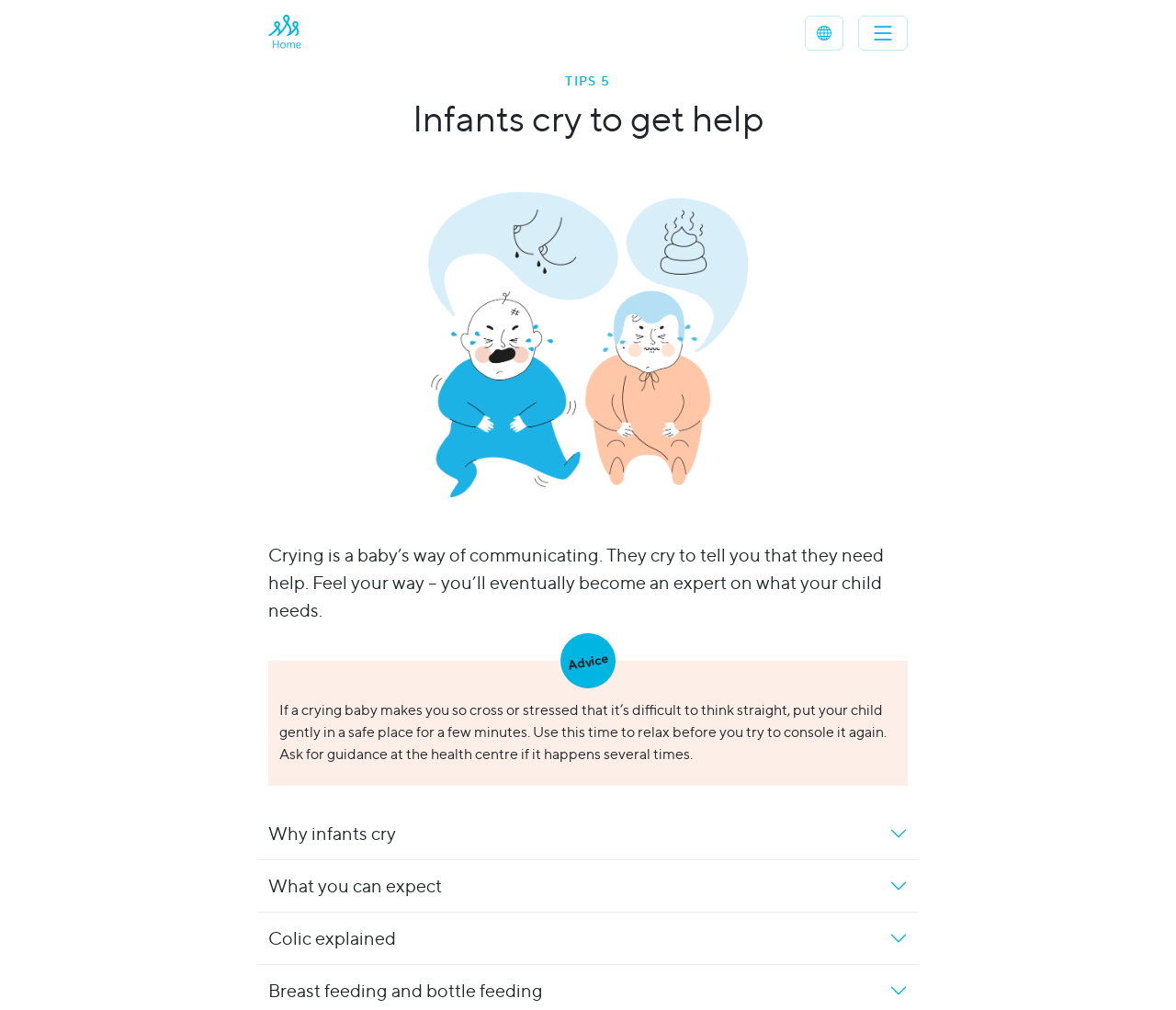Give the bounding box coordinates for the element described by: "aria-label="Toggle navigation"".

[0.73, 0.015, 0.772, 0.05]